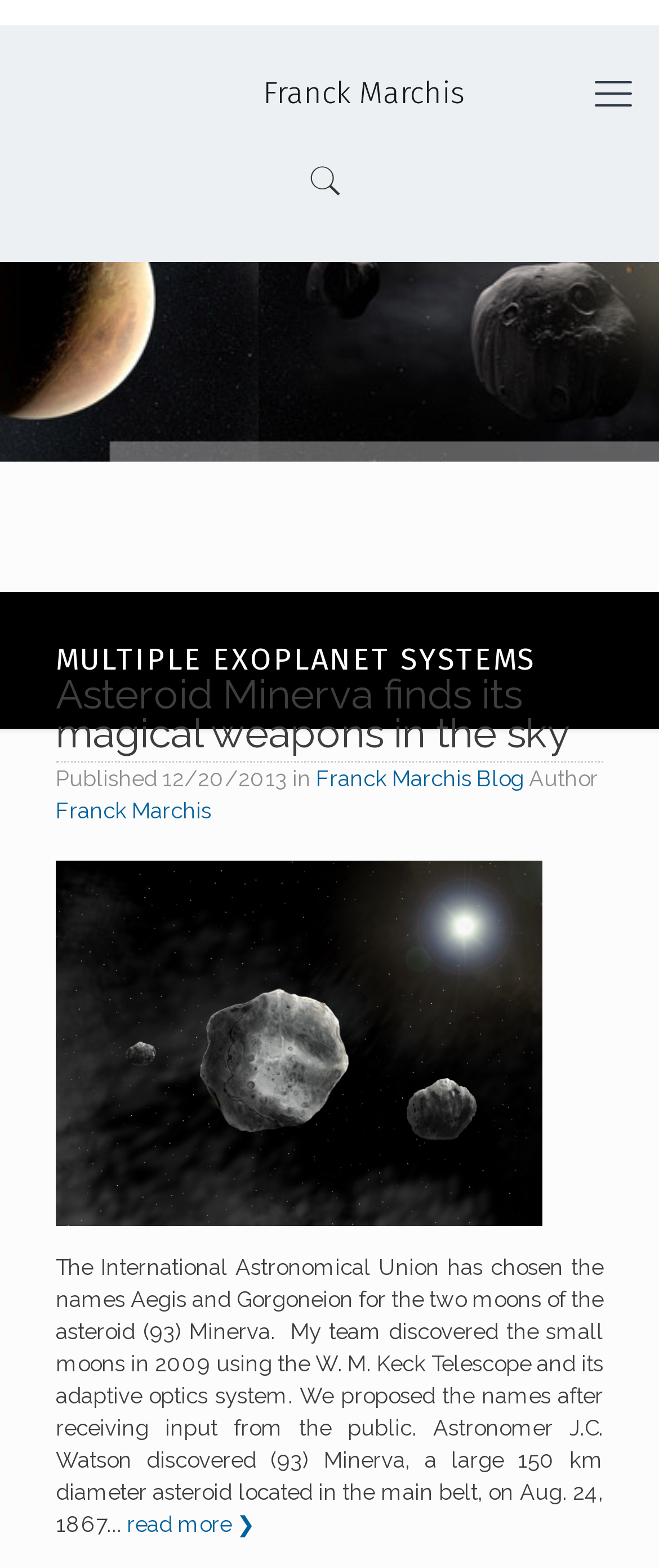Please give a one-word or short phrase response to the following question: 
What is the name of the telescope used to discover the moons of Minerva?

W. M. Keck Telescope